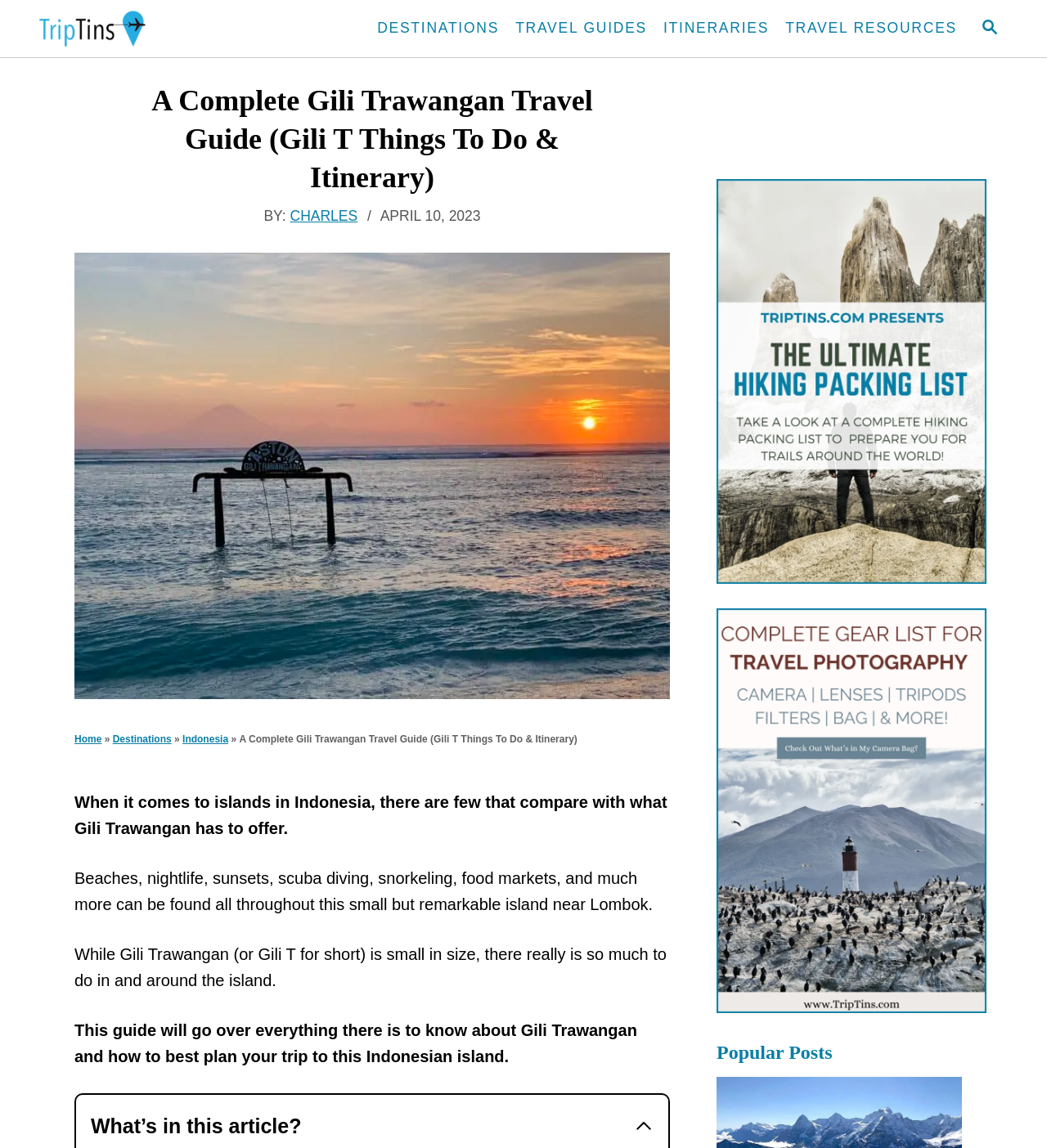What is the text on the top-left corner of the webpage?
Look at the image and answer with only one word or phrase.

TripTins